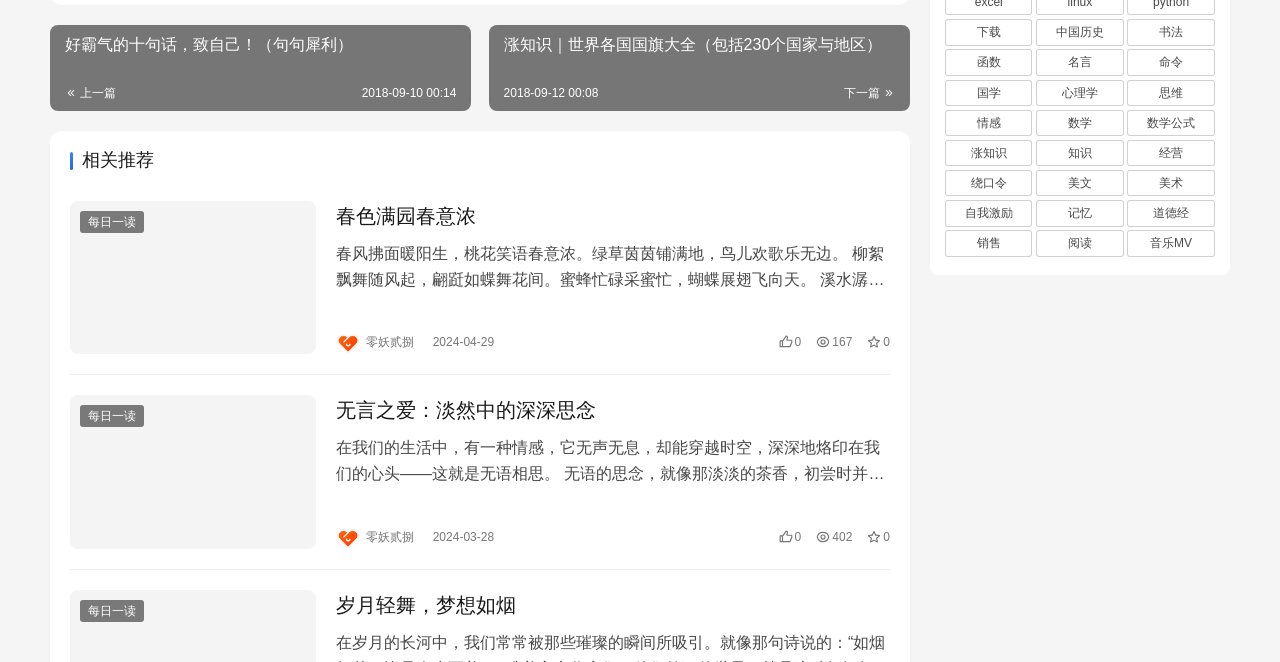Using the given element description, provide the bounding box coordinates (top-left x, top-left y, bottom-right x, bottom-right y) for the corresponding UI element in the screenshot: 书法

[0.881, 0.029, 0.949, 0.069]